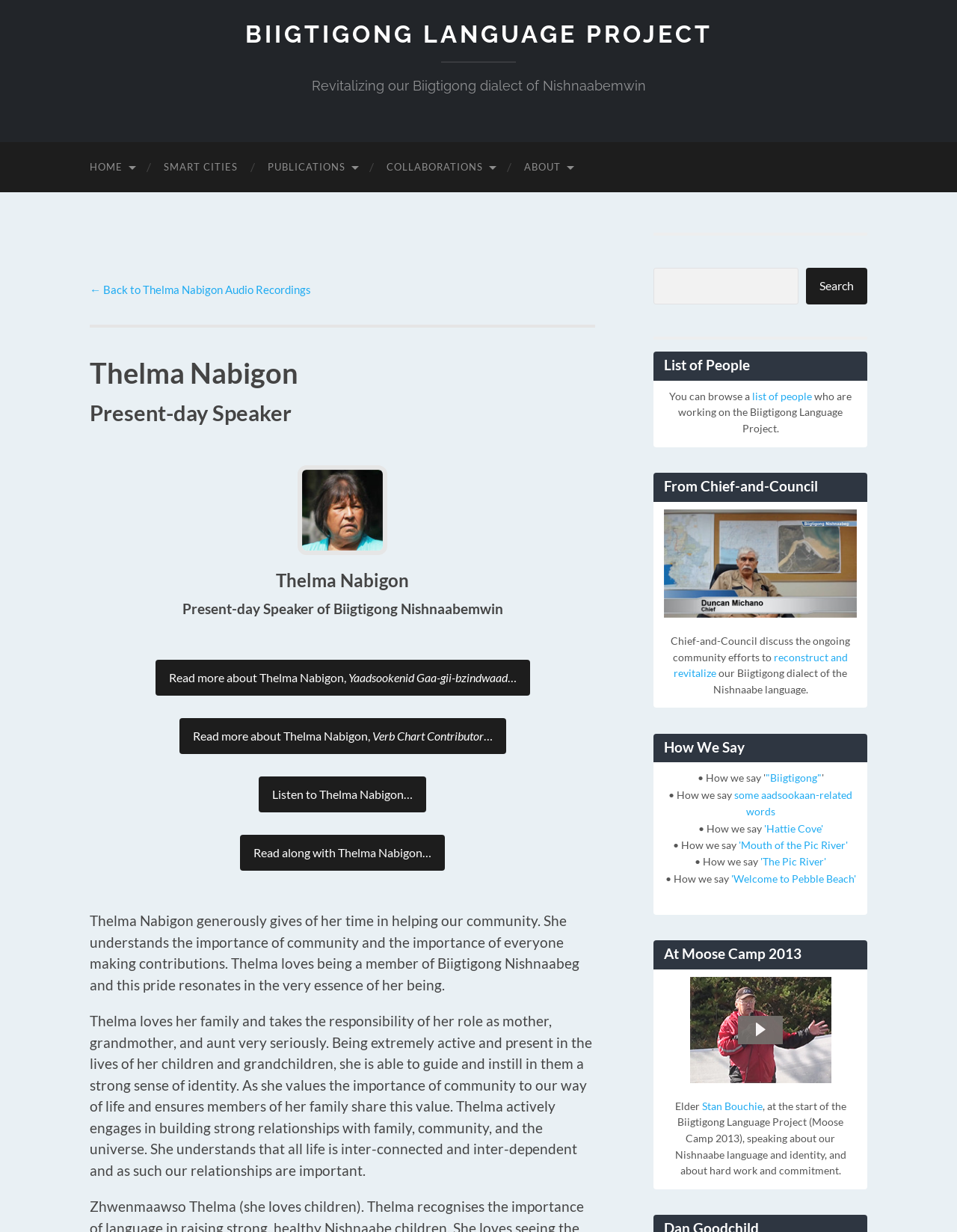Kindly determine the bounding box coordinates for the area that needs to be clicked to execute this instruction: "Search for something".

[0.683, 0.217, 0.906, 0.247]